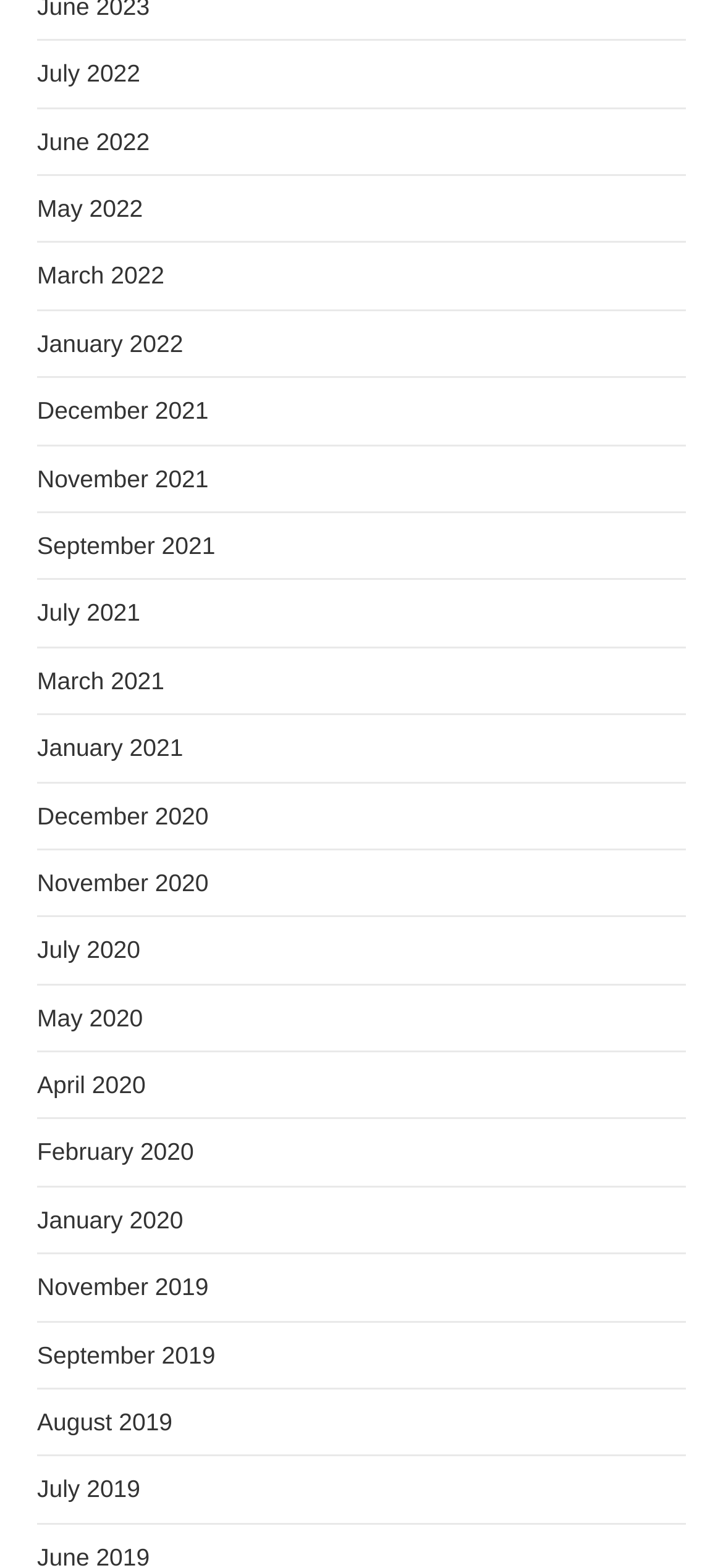Please specify the bounding box coordinates of the region to click in order to perform the following instruction: "view July 2022".

[0.051, 0.038, 0.194, 0.056]